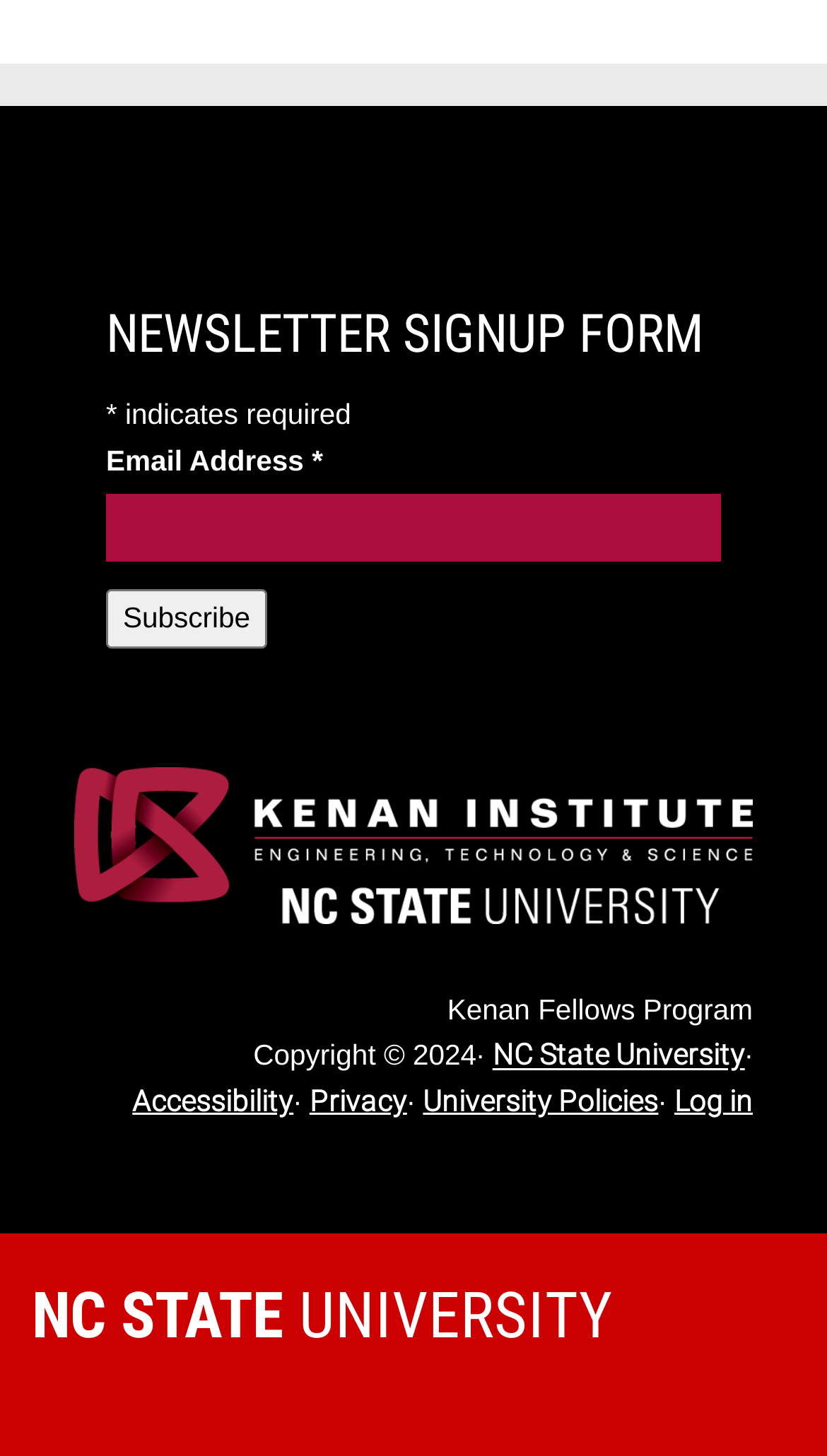Identify the bounding box coordinates for the UI element mentioned here: "aria-label="Toggle Menu"". Provide the coordinates as four float values between 0 and 1, i.e., [left, top, right, bottom].

None